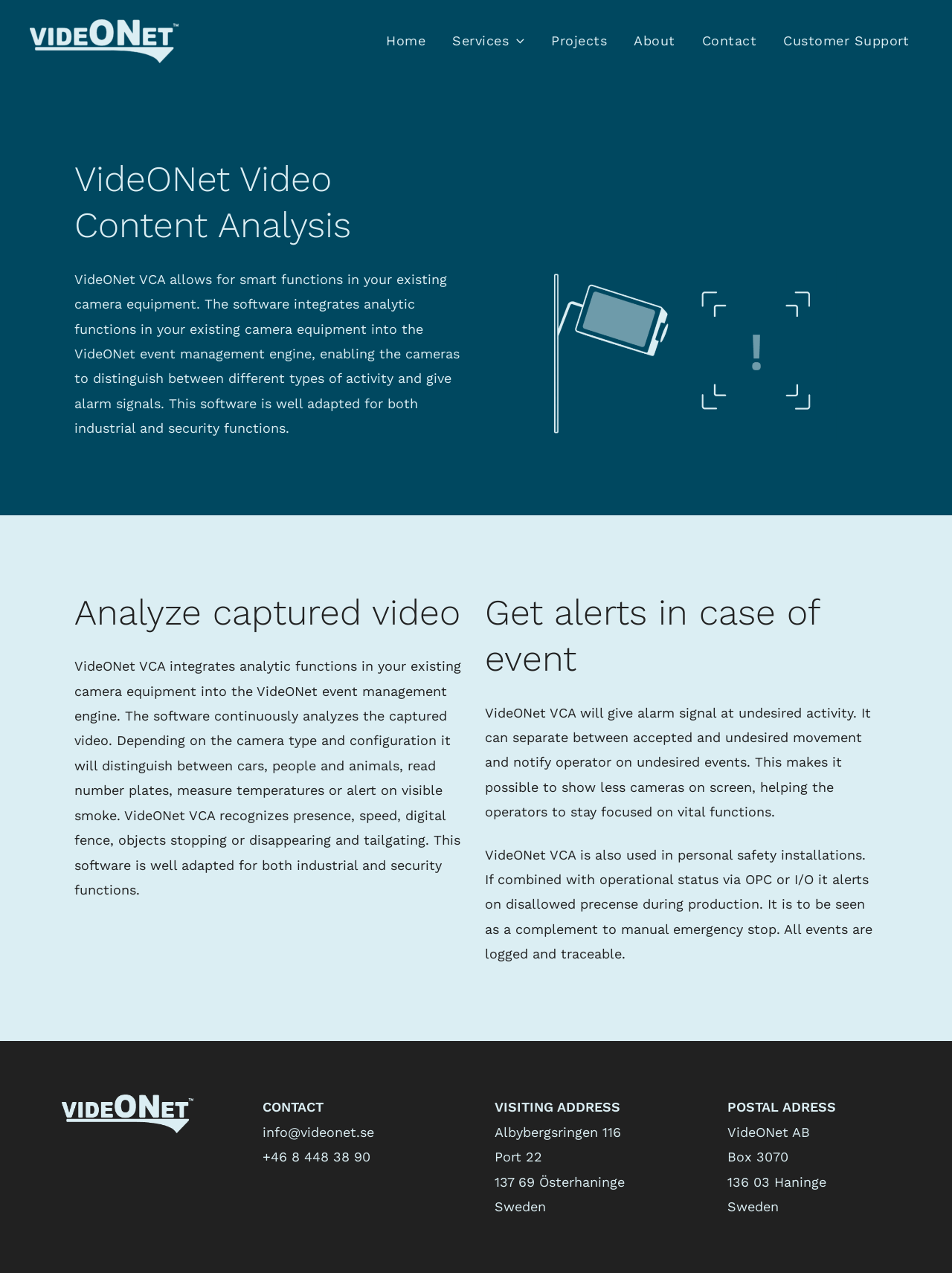Indicate the bounding box coordinates of the element that must be clicked to execute the instruction: "Click on the 'Projects' link". The coordinates should be given as four float numbers between 0 and 1, i.e., [left, top, right, bottom].

[0.565, 0.0, 0.652, 0.064]